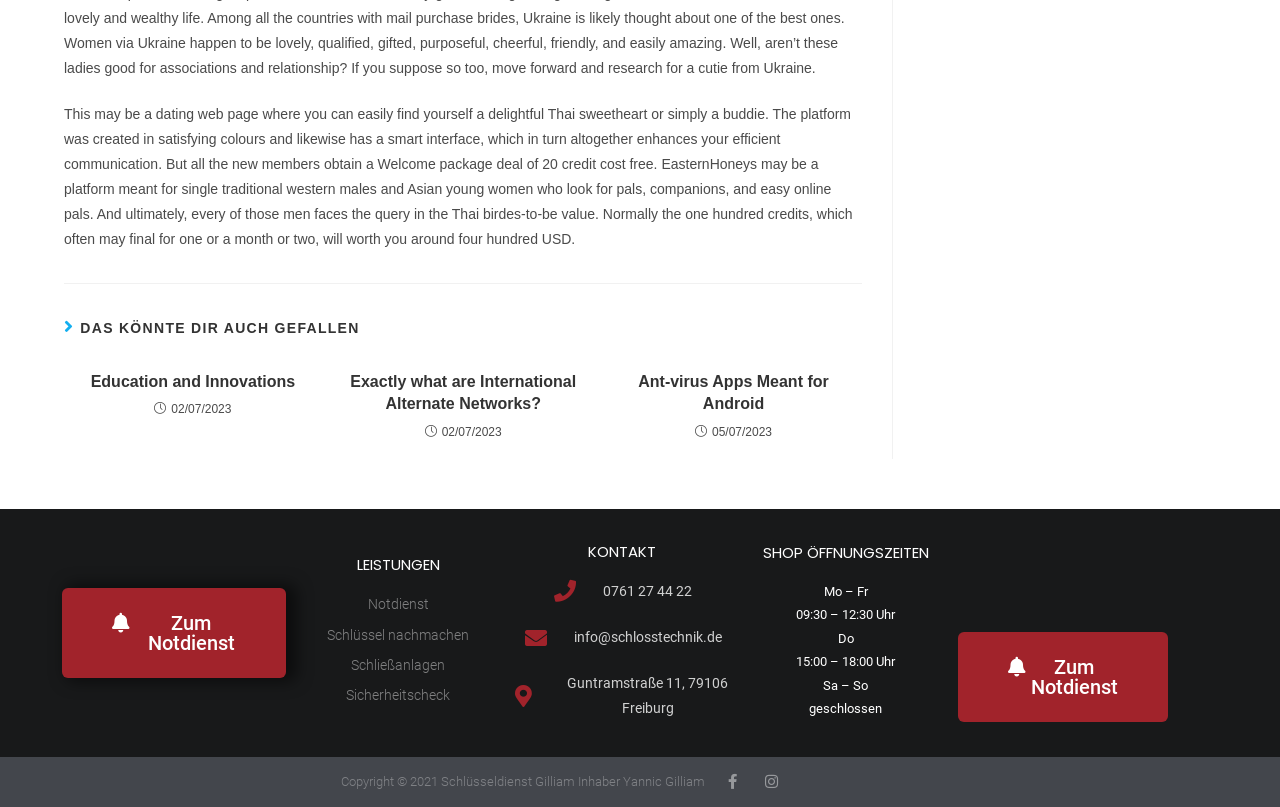What is the platform for?
Please utilize the information in the image to give a detailed response to the question.

Based on the text description, the platform is for single western males and Asian women who are looking for friends, companions, and online pals.